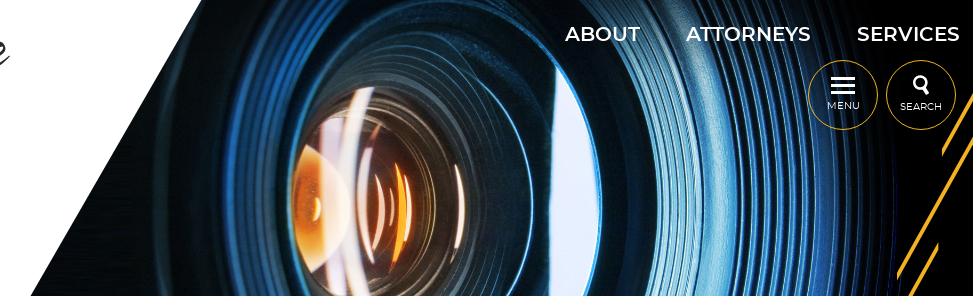Give a thorough explanation of the image.

This captivating image features a close-up view of a camera lens, showcasing its intricate details and the interplay of light within. The focal point is the lens itself, with reflections and multiple layers visible, suggesting a blend of technology and artistry. Surrounding the lens are sleek, modern elements, including navigation links for "ABOUT," "ATTORNEYS," and "SERVICES," highlighted in a contemporary design. This visual is part of a larger promotional layout for the "2024 Women's Event Series: A Year of Personal Growth," indicating a theme of insight and clarity, akin to the purpose of a camera lens capturing moments and perspectives. The design evokes a sense of professionalism and focus, aligning with the event's goal of fostering personal development.